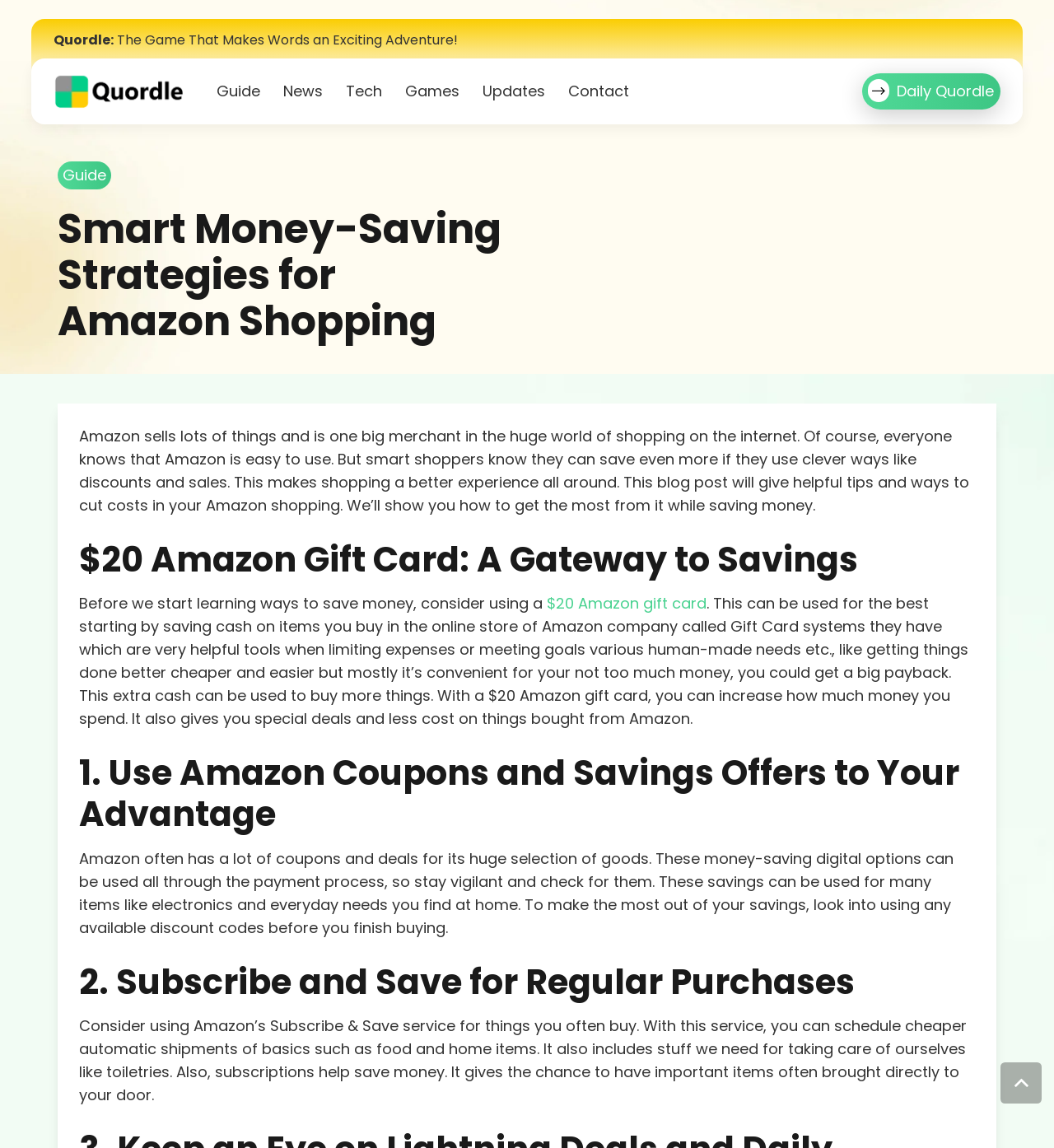Please specify the bounding box coordinates of the clickable region to carry out the following instruction: "Click on the Back to top button". The coordinates should be four float numbers between 0 and 1, in the format [left, top, right, bottom].

[0.949, 0.925, 0.988, 0.961]